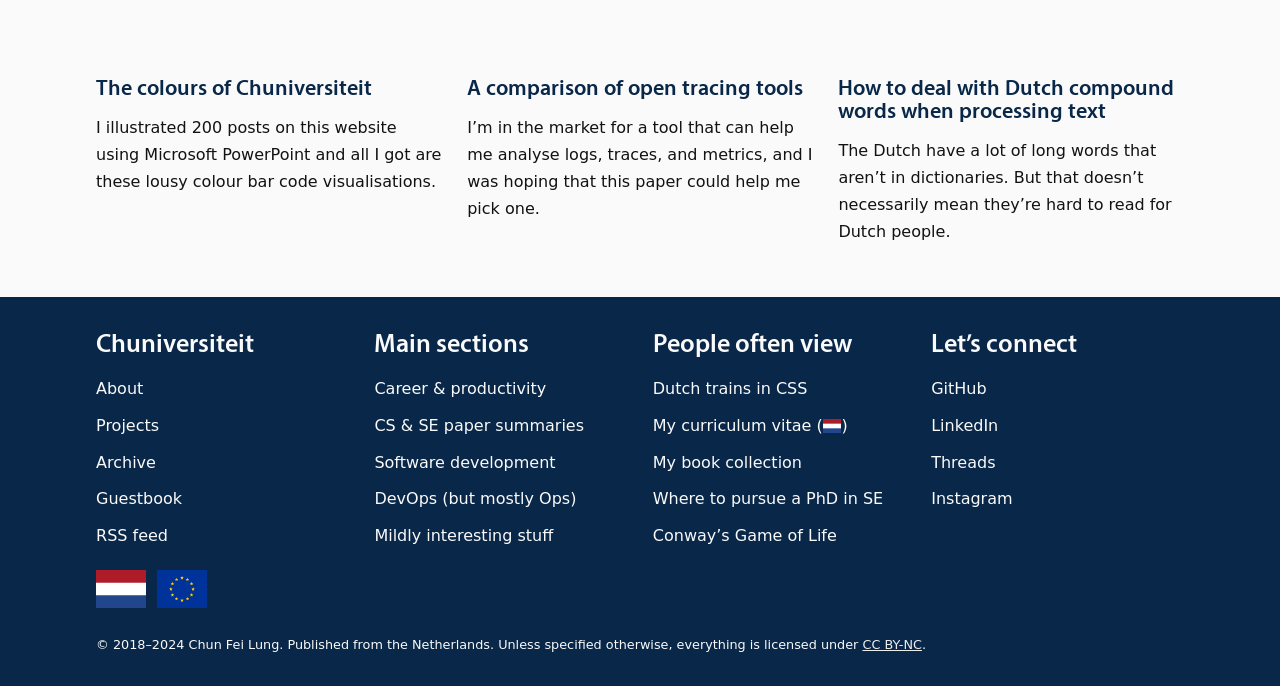Pinpoint the bounding box coordinates of the clickable area necessary to execute the following instruction: "Check the RSS feed". The coordinates should be given as four float numbers between 0 and 1, namely [left, top, right, bottom].

[0.075, 0.754, 0.273, 0.808]